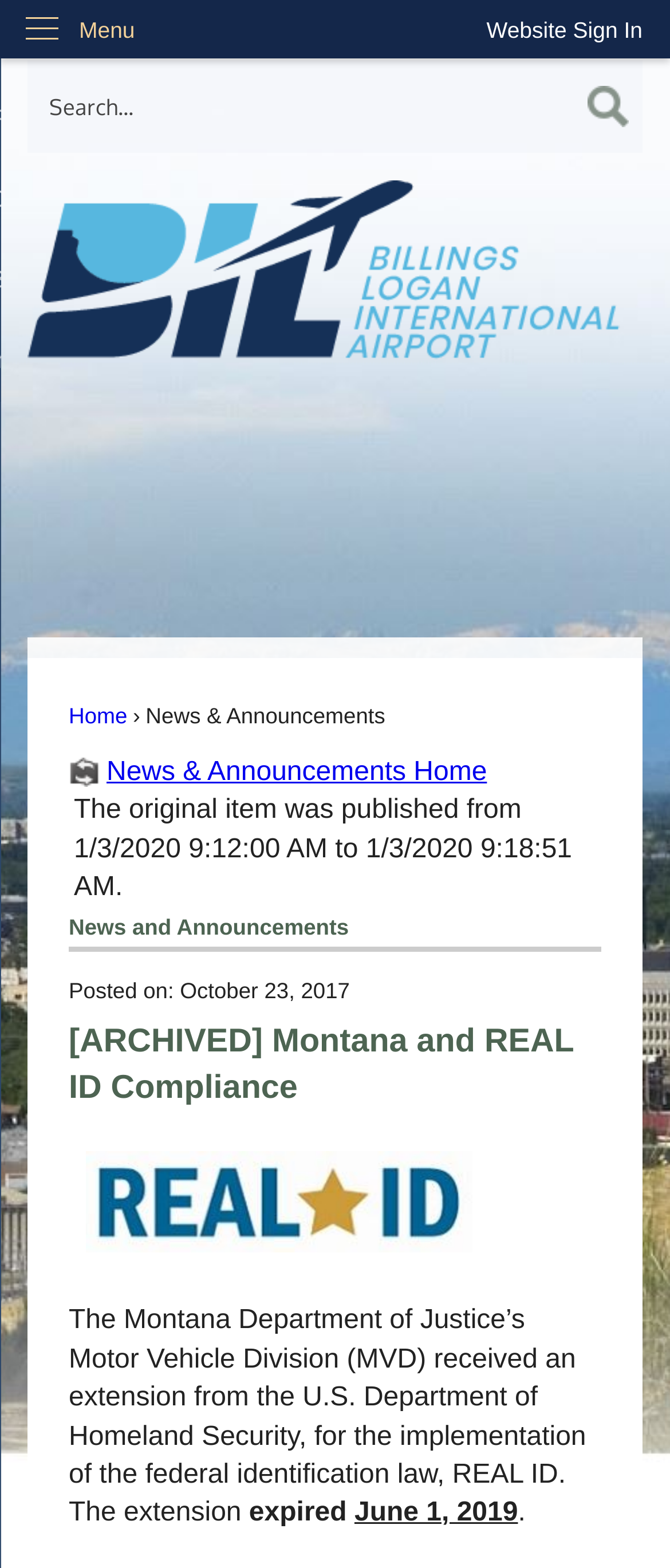Please specify the bounding box coordinates in the format (top-left x, top-left y, bottom-right x, bottom-right y), with all values as floating point numbers between 0 and 1. Identify the bounding box of the UI element described by: Website Sign In

[0.685, 0.0, 1.0, 0.038]